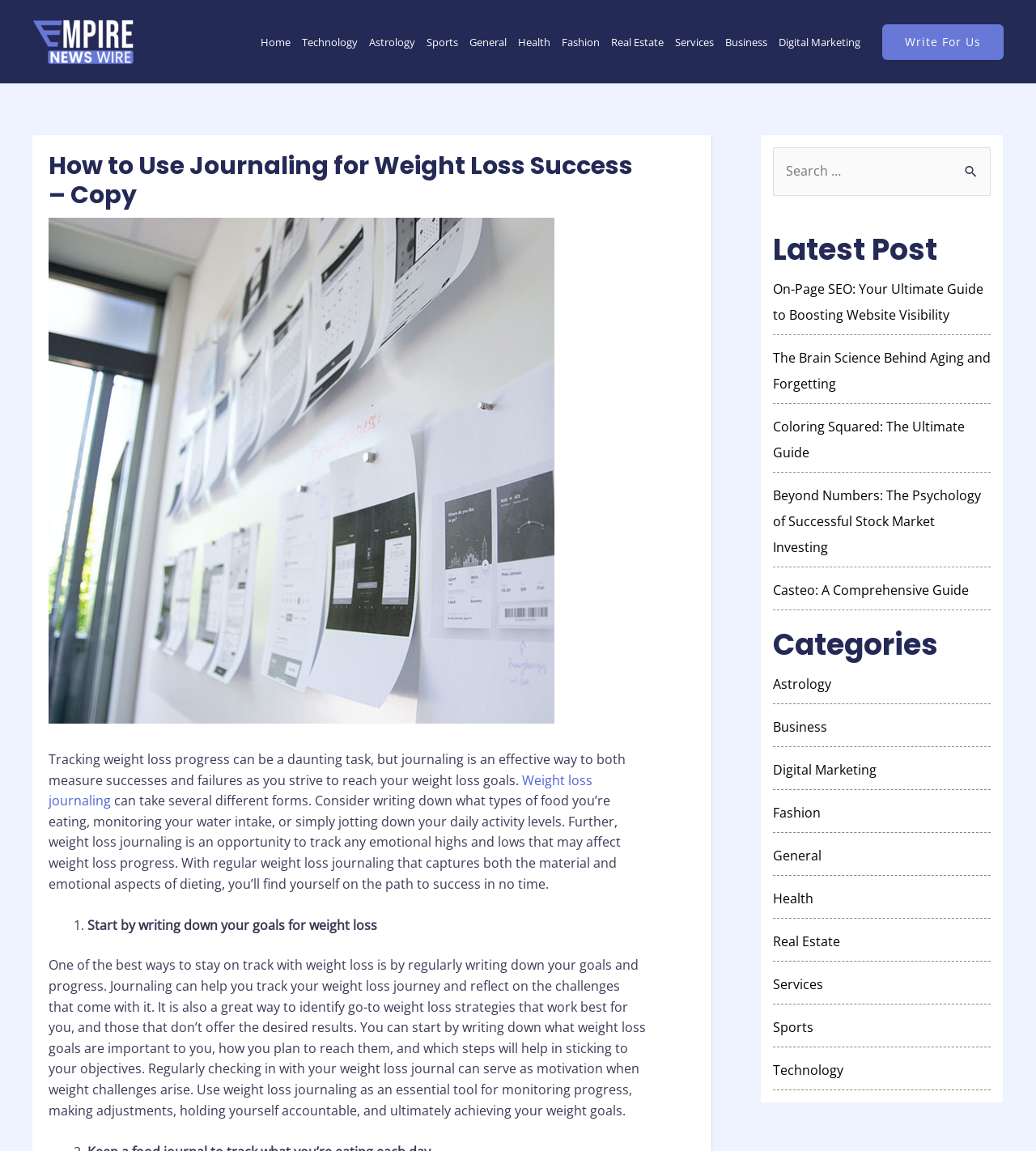Please locate the bounding box coordinates of the element's region that needs to be clicked to follow the instruction: "Read the 'How to Use Journaling for Weight Loss Success' article". The bounding box coordinates should be provided as four float numbers between 0 and 1, i.e., [left, top, right, bottom].

[0.047, 0.132, 0.624, 0.182]